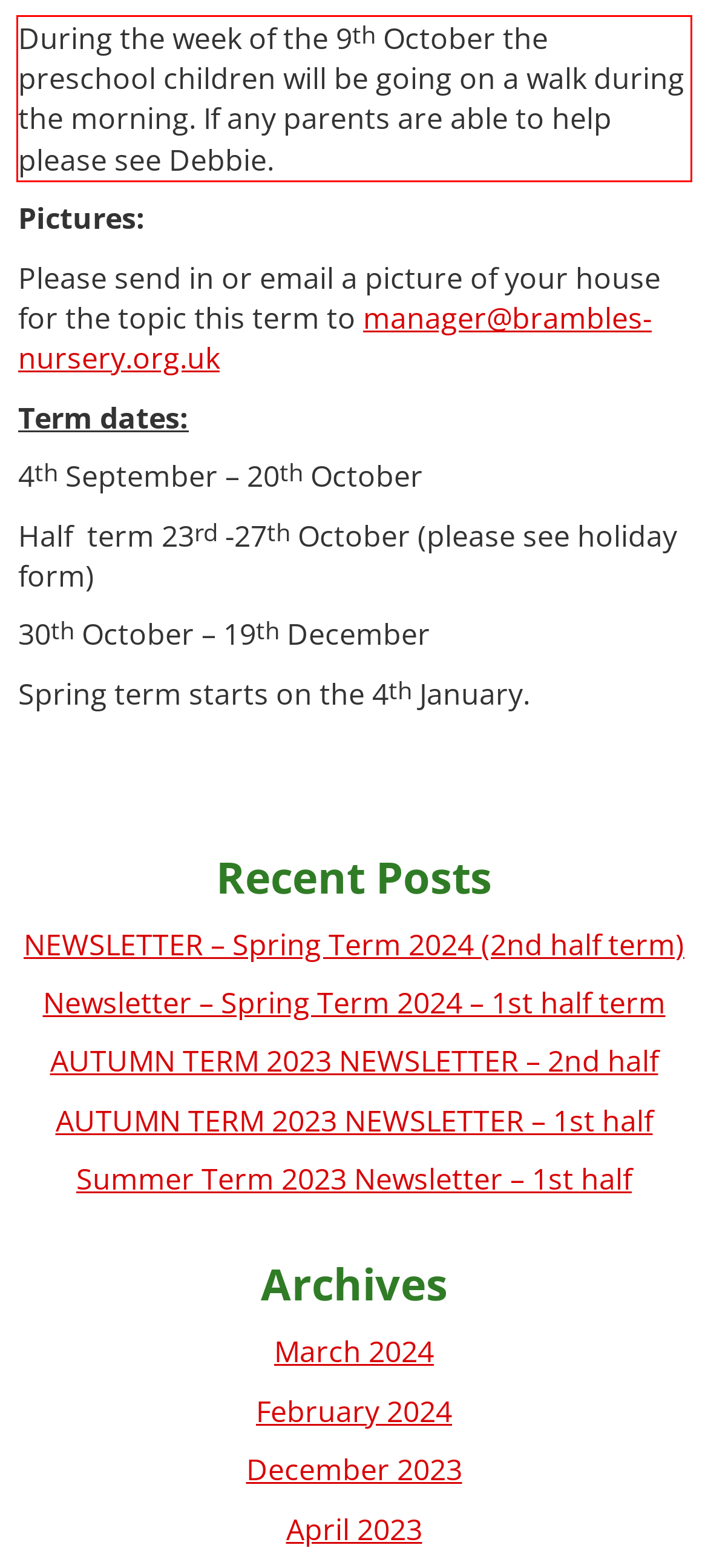Please look at the screenshot provided and find the red bounding box. Extract the text content contained within this bounding box.

During the week of the 9th October the preschool children will be going on a walk during the morning. If any parents are able to help please see Debbie.